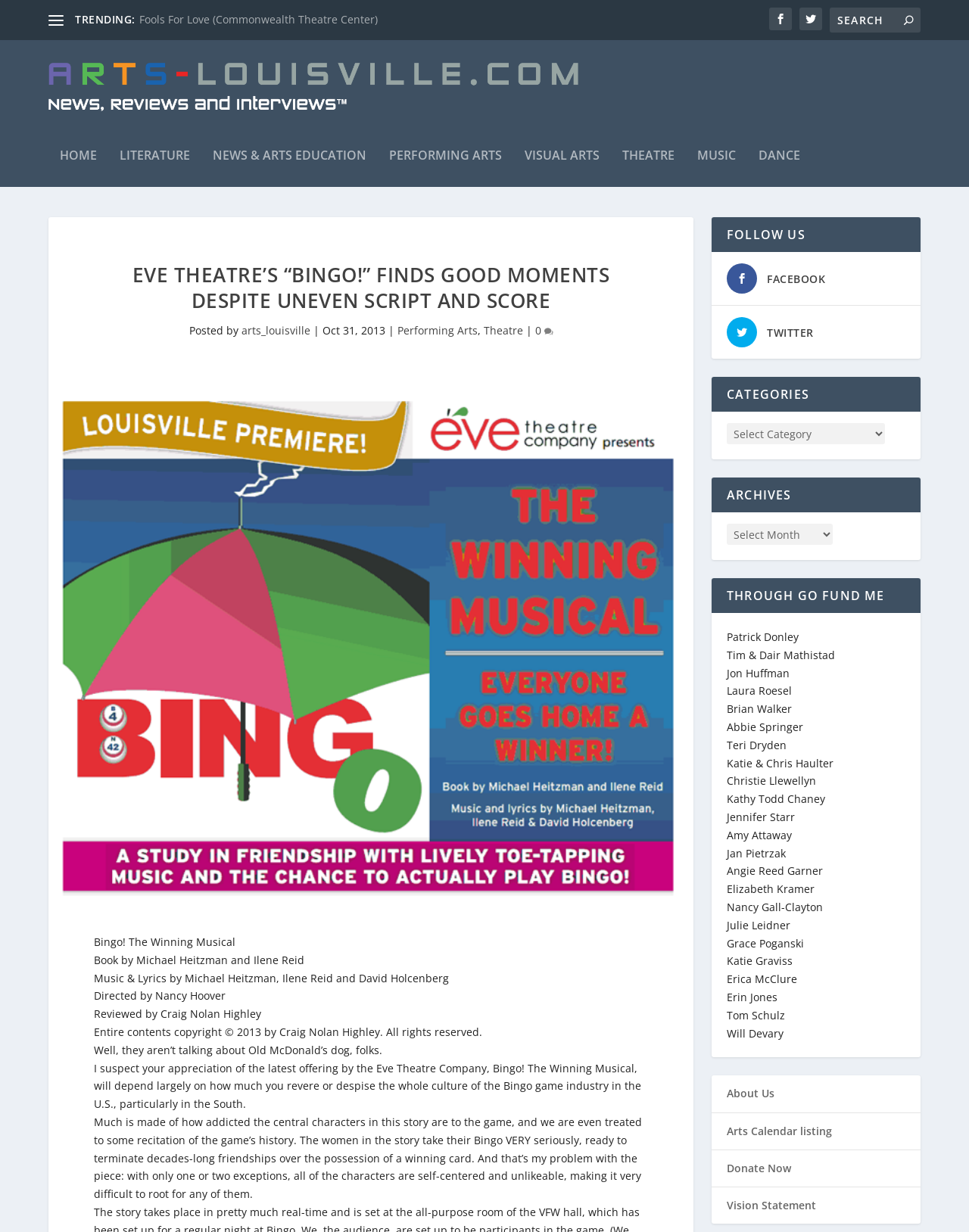Determine the bounding box of the UI component based on this description: "parent_node: FACEBOOK". The bounding box coordinates should be four float values between 0 and 1, i.e., [left, top, right, bottom].

[0.75, 0.214, 0.781, 0.238]